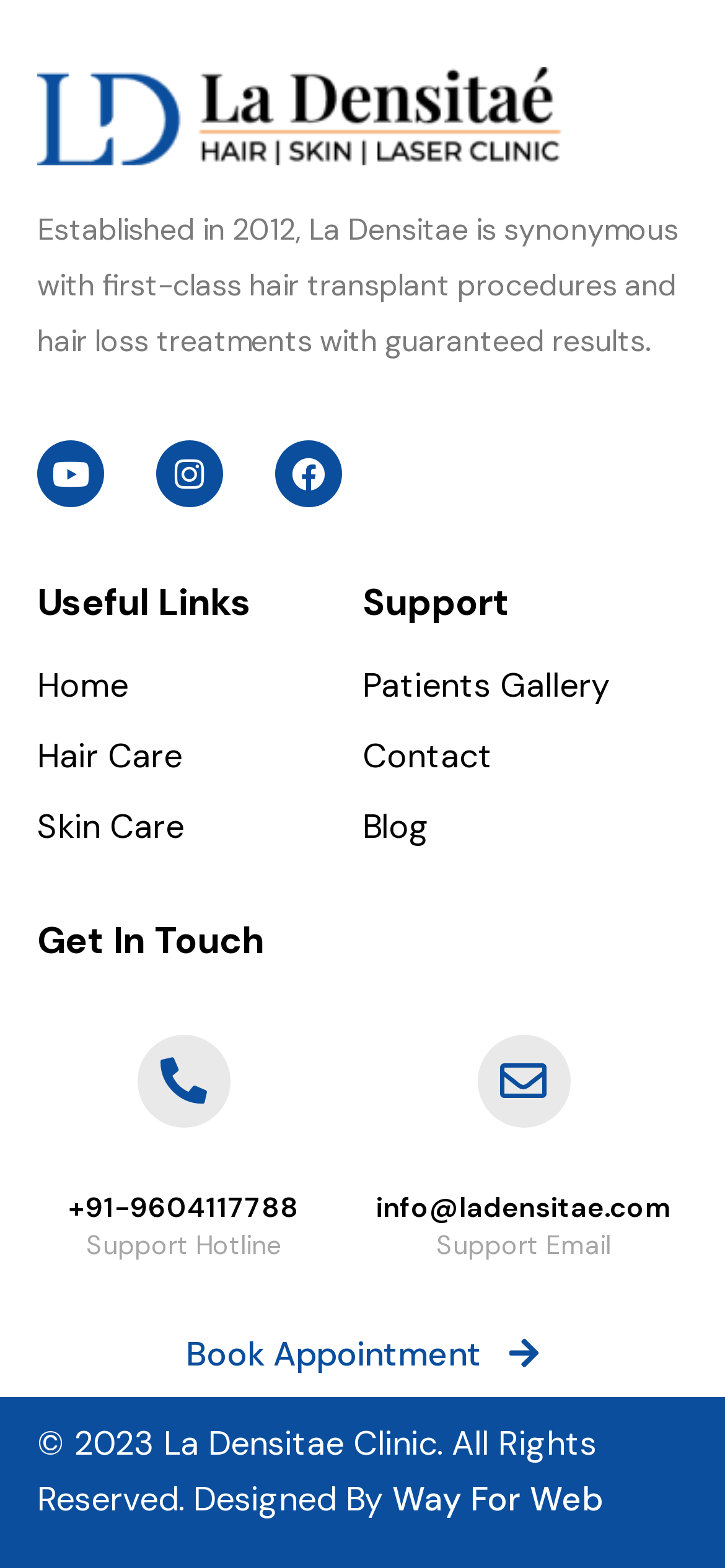Identify the bounding box coordinates for the element you need to click to achieve the following task: "Visit the Youtube channel". The coordinates must be four float values ranging from 0 to 1, formatted as [left, top, right, bottom].

[0.051, 0.281, 0.144, 0.323]